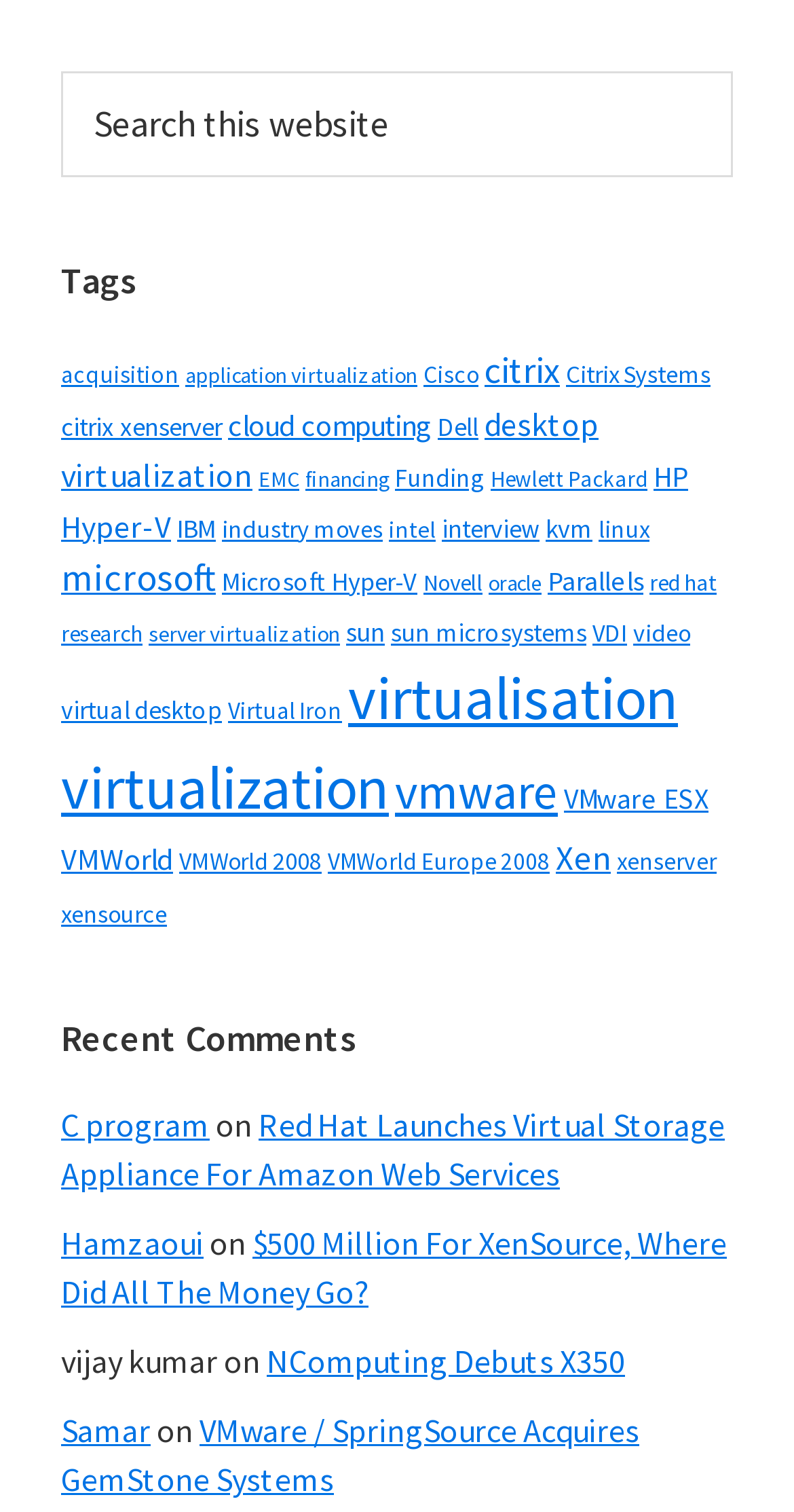Based on the image, please respond to the question with as much detail as possible:
How many tags are listed on the webpage?

The webpage has a section titled 'Tags' which lists various tags related to virtualization and technology. Upon counting the number of links under this section, I found that there are 40 tags listed on the webpage.